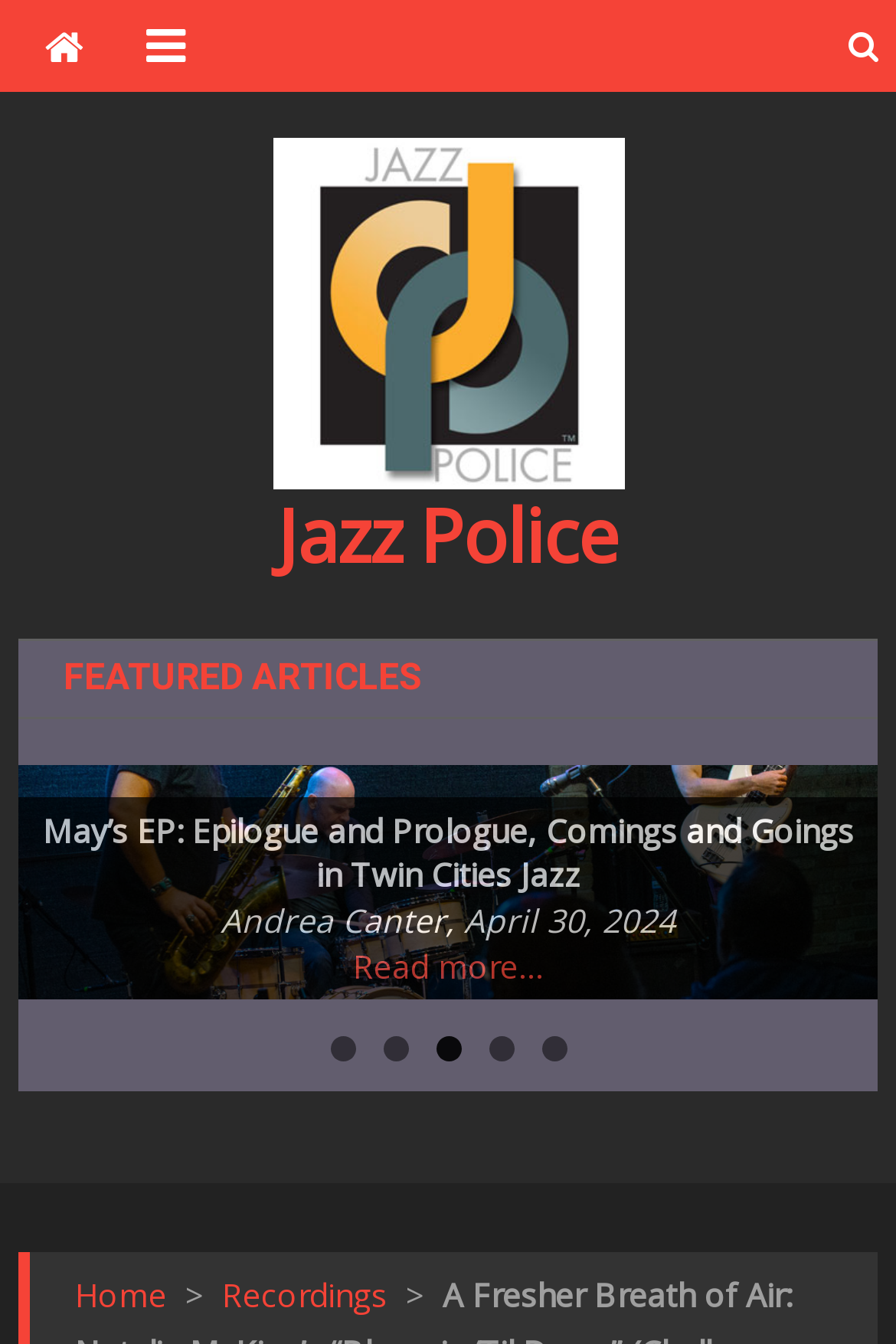Please identify the bounding box coordinates of the element's region that should be clicked to execute the following instruction: "Read the 'FEATURED ARTICLES'". The bounding box coordinates must be four float numbers between 0 and 1, i.e., [left, top, right, bottom].

[0.02, 0.475, 0.98, 0.535]